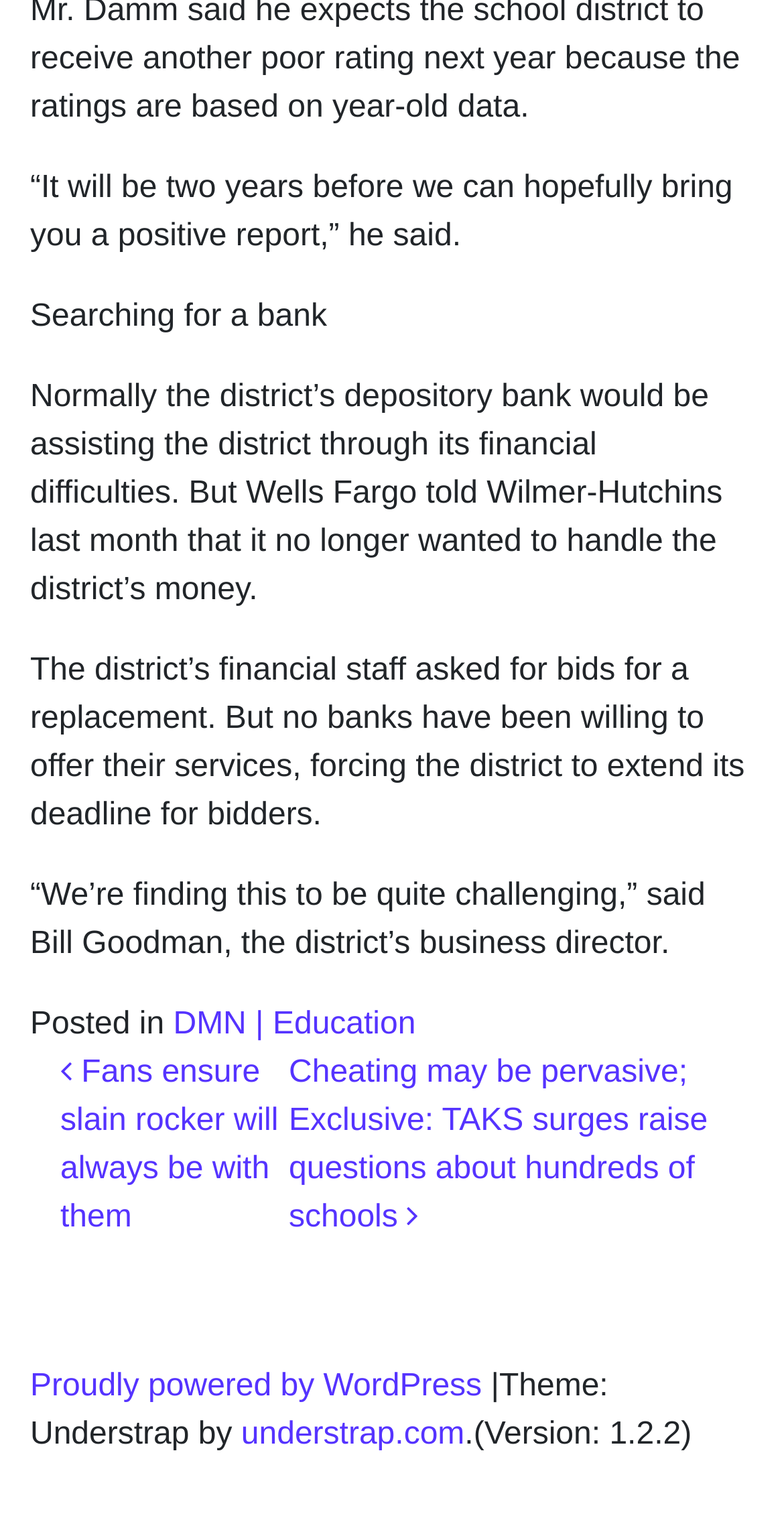Who said it will be two years before bringing a positive report?
Look at the webpage screenshot and answer the question with a detailed explanation.

The quote 'It will be two years before we can hopefully bring you a positive report' is attributed to an unnamed person, referred to as 'he' in the context of the article.